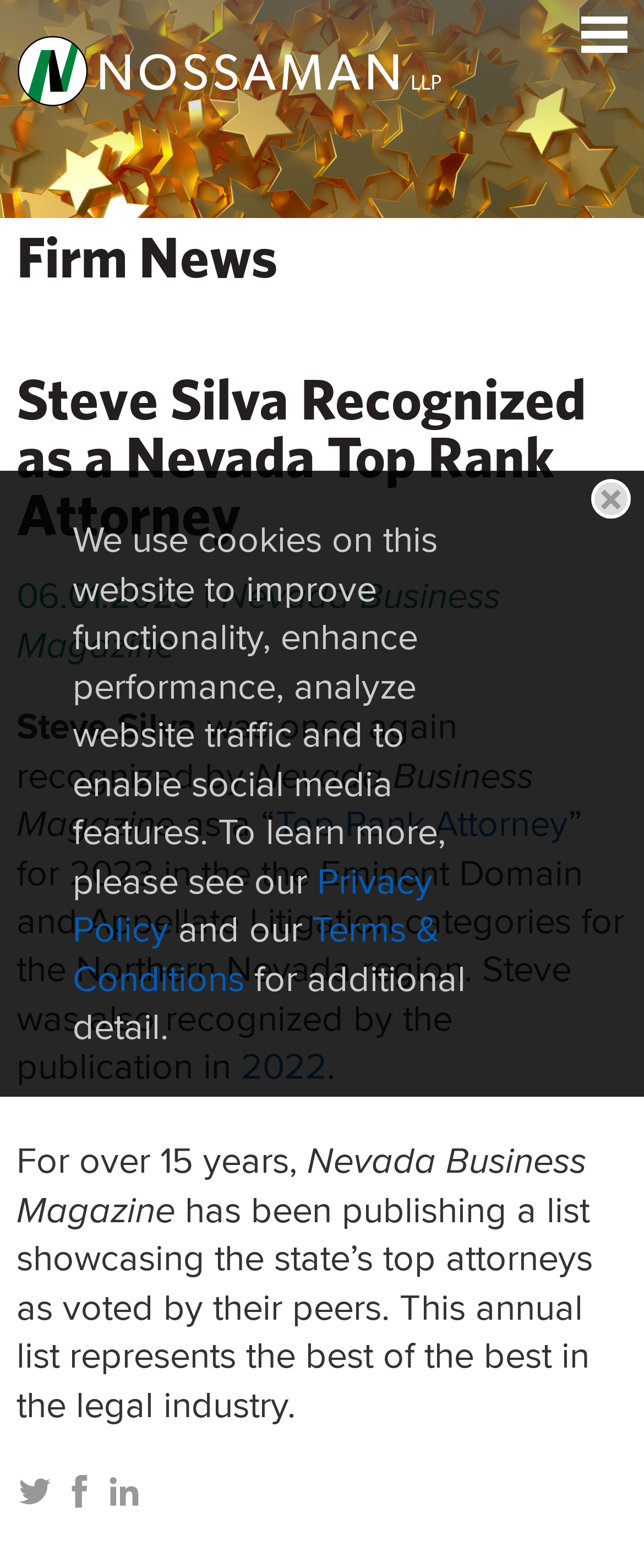Please identify the primary heading on the webpage and return its text.

Steve Silva Recognized as a Nevada Top Rank Attorney